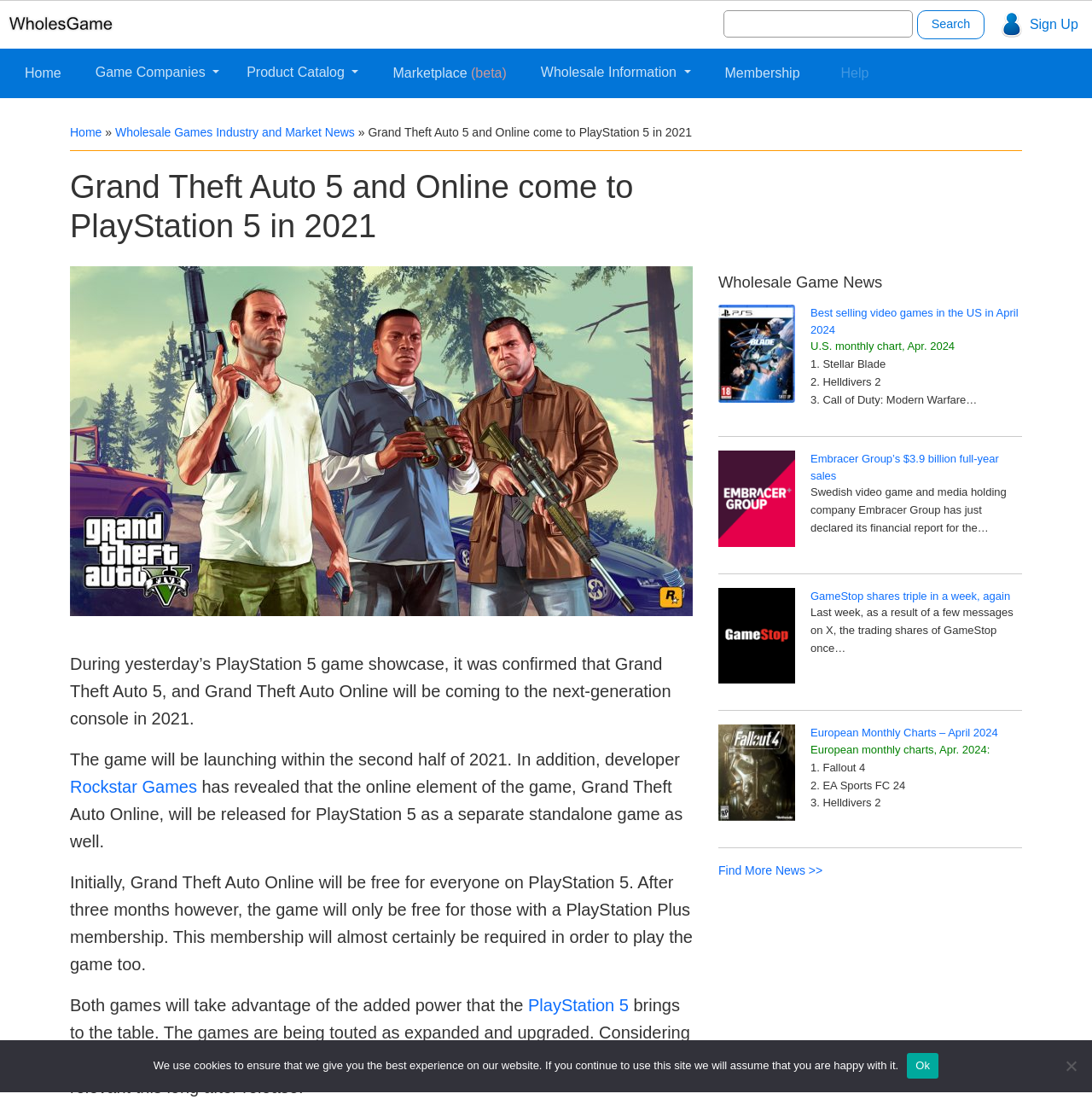Based on the image, please elaborate on the answer to the following question:
What is the search bar for?

The search bar is located at the top right corner of the webpage, and it has a bounding box coordinate of [0.663, 0.005, 0.902, 0.035]. The search bar has a StaticText 'Search for:' and a textbox, indicating that it is for searching purposes.